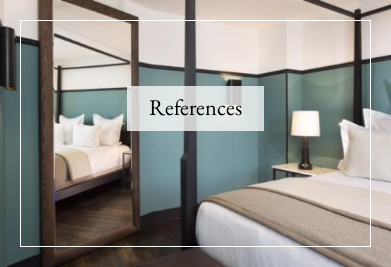Use one word or a short phrase to answer the question provided: 
What type of lamp is on the nightstand?

Modern